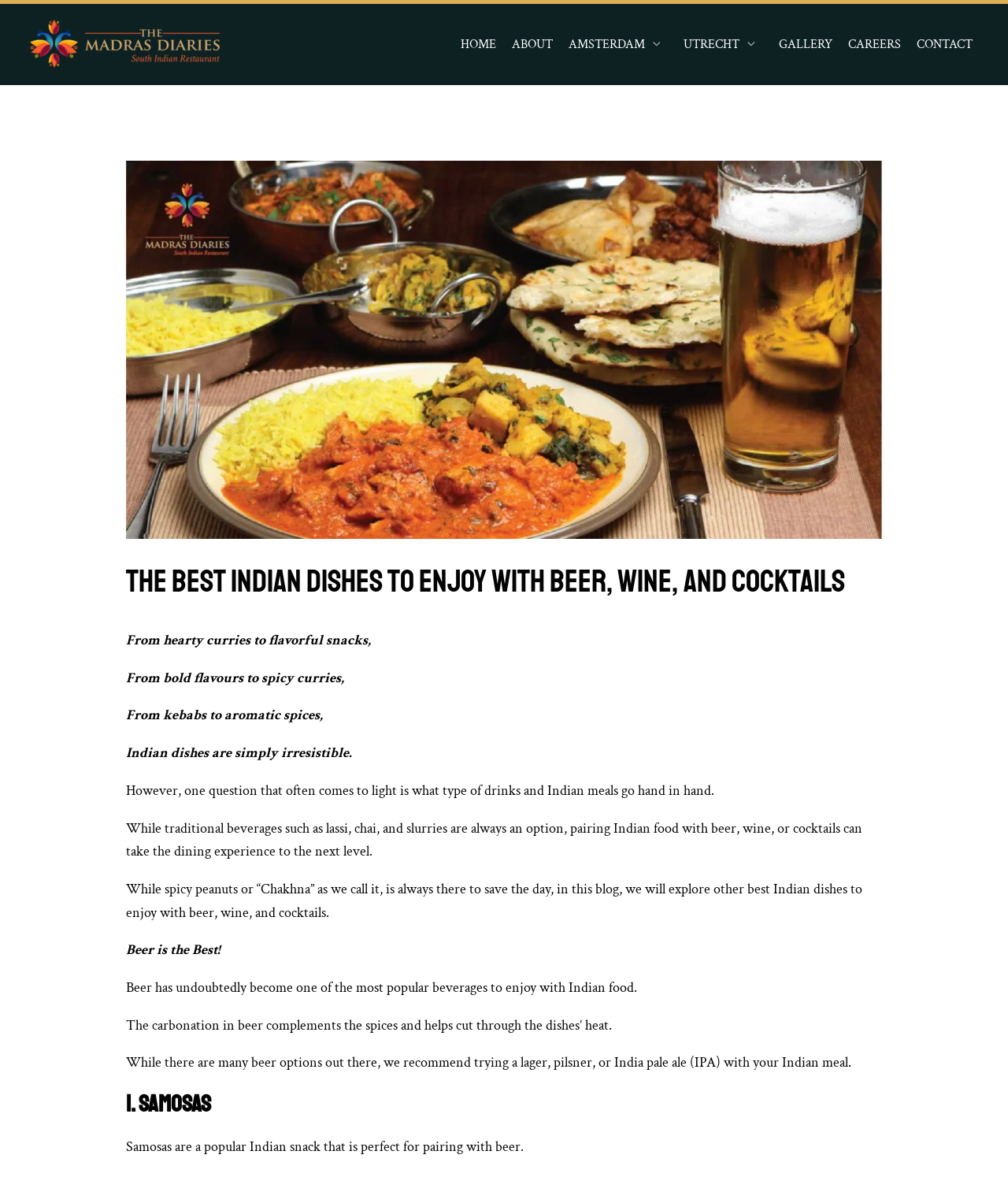Pinpoint the bounding box coordinates for the area that should be clicked to perform the following instruction: "Share on Twitter".

None